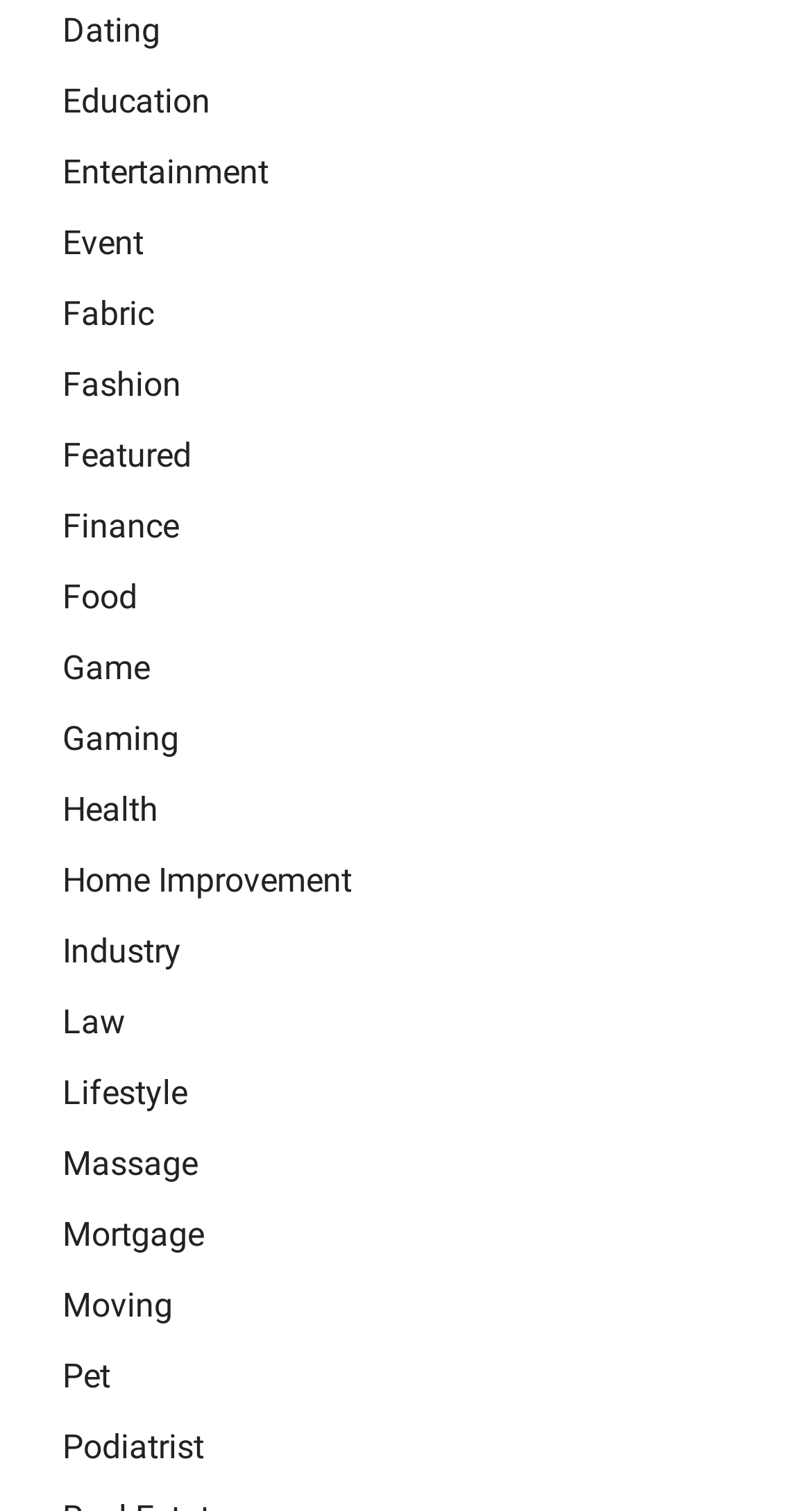What is the longest category name?
Using the image, respond with a single word or phrase.

Home Improvement